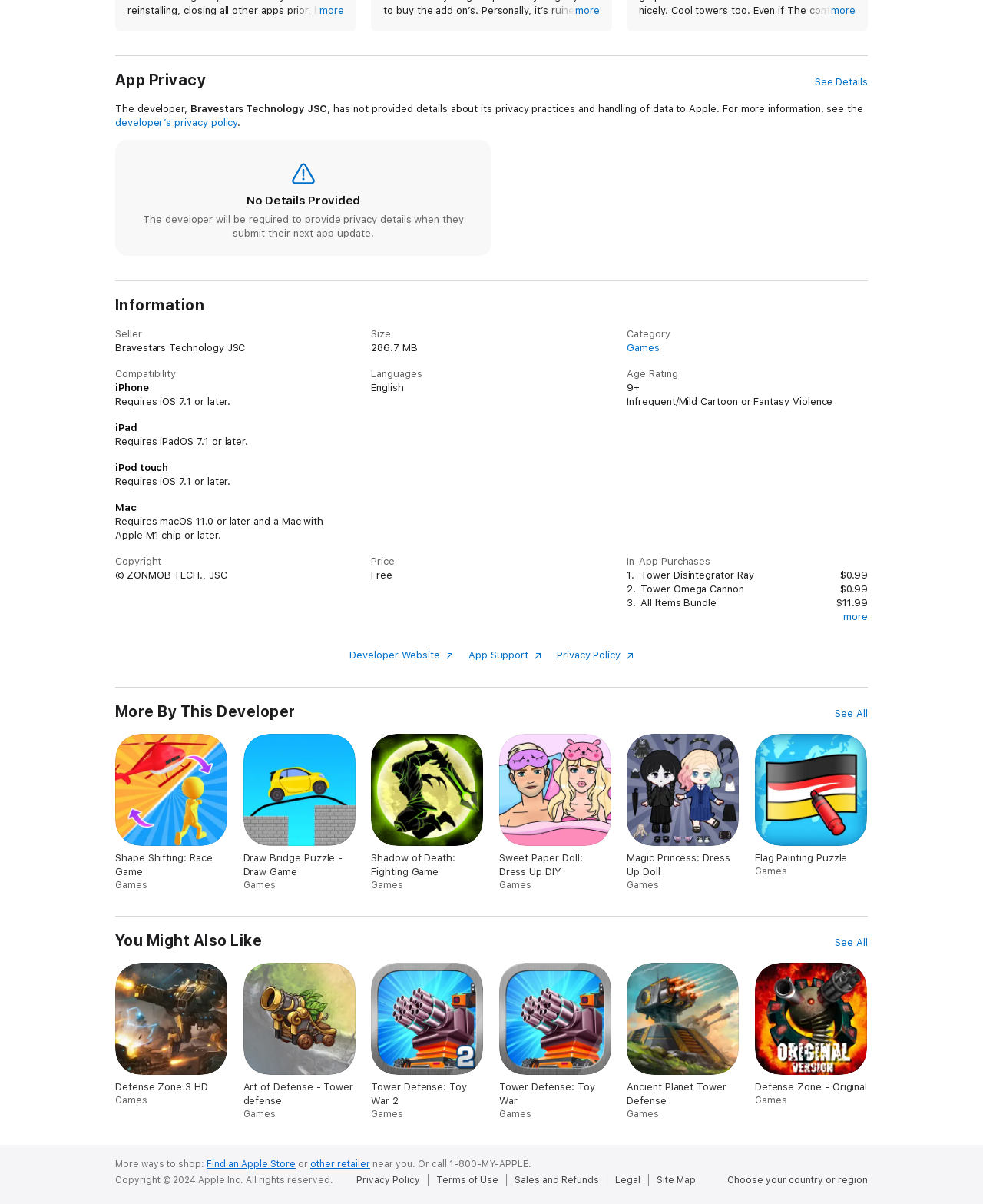Please specify the bounding box coordinates of the area that should be clicked to accomplish the following instruction: "Check game information". The coordinates should consist of four float numbers between 0 and 1, i.e., [left, top, right, bottom].

[0.117, 0.246, 0.883, 0.261]